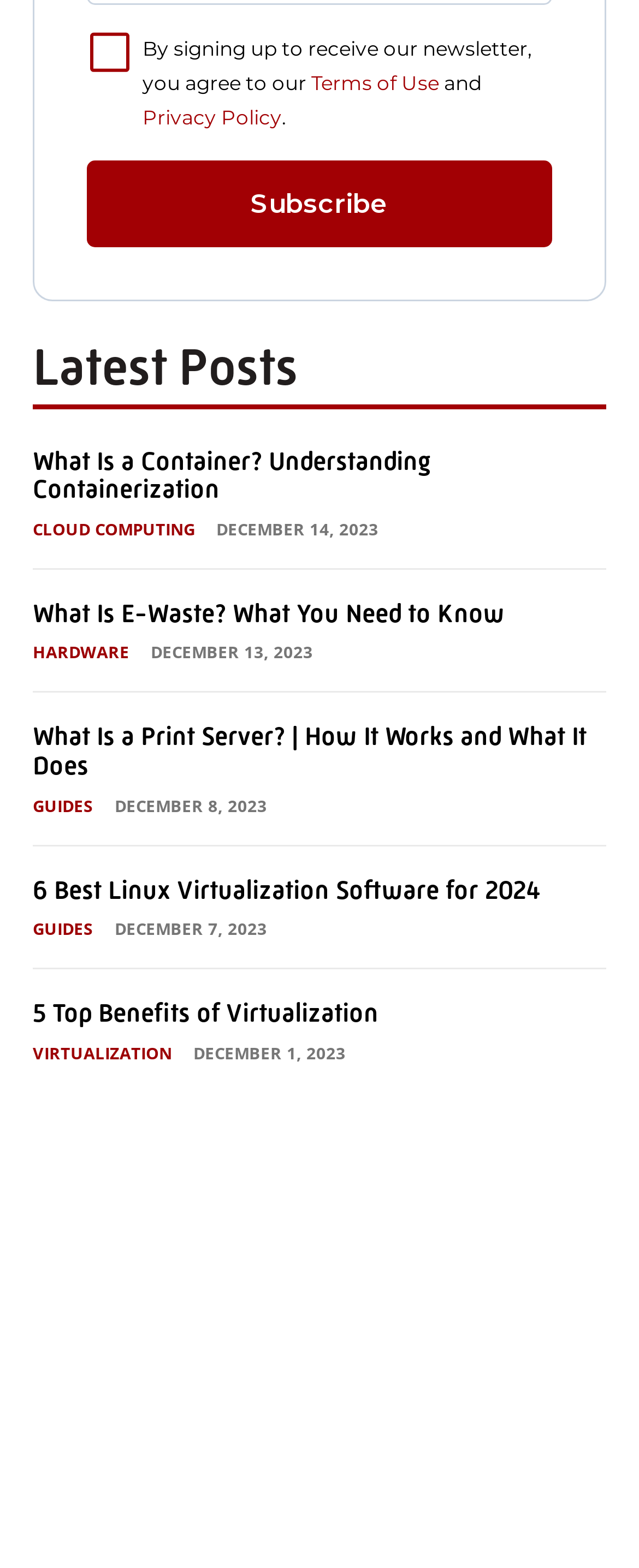Locate the bounding box coordinates of the element's region that should be clicked to carry out the following instruction: "Learn about Getting Started". The coordinates need to be four float numbers between 0 and 1, i.e., [left, top, right, bottom].

None